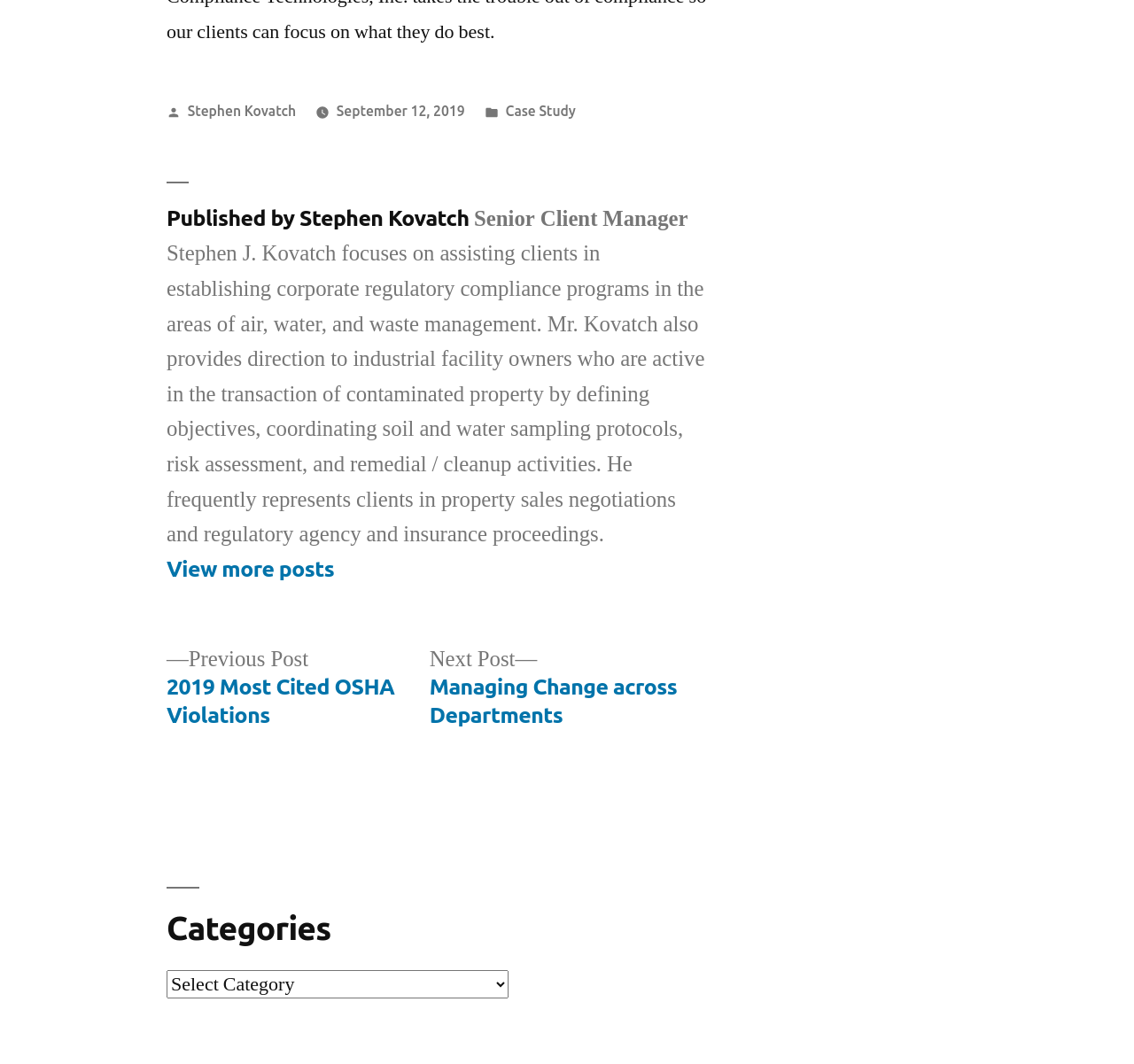What is the category of the post?
Using the picture, provide a one-word or short phrase answer.

Case Study